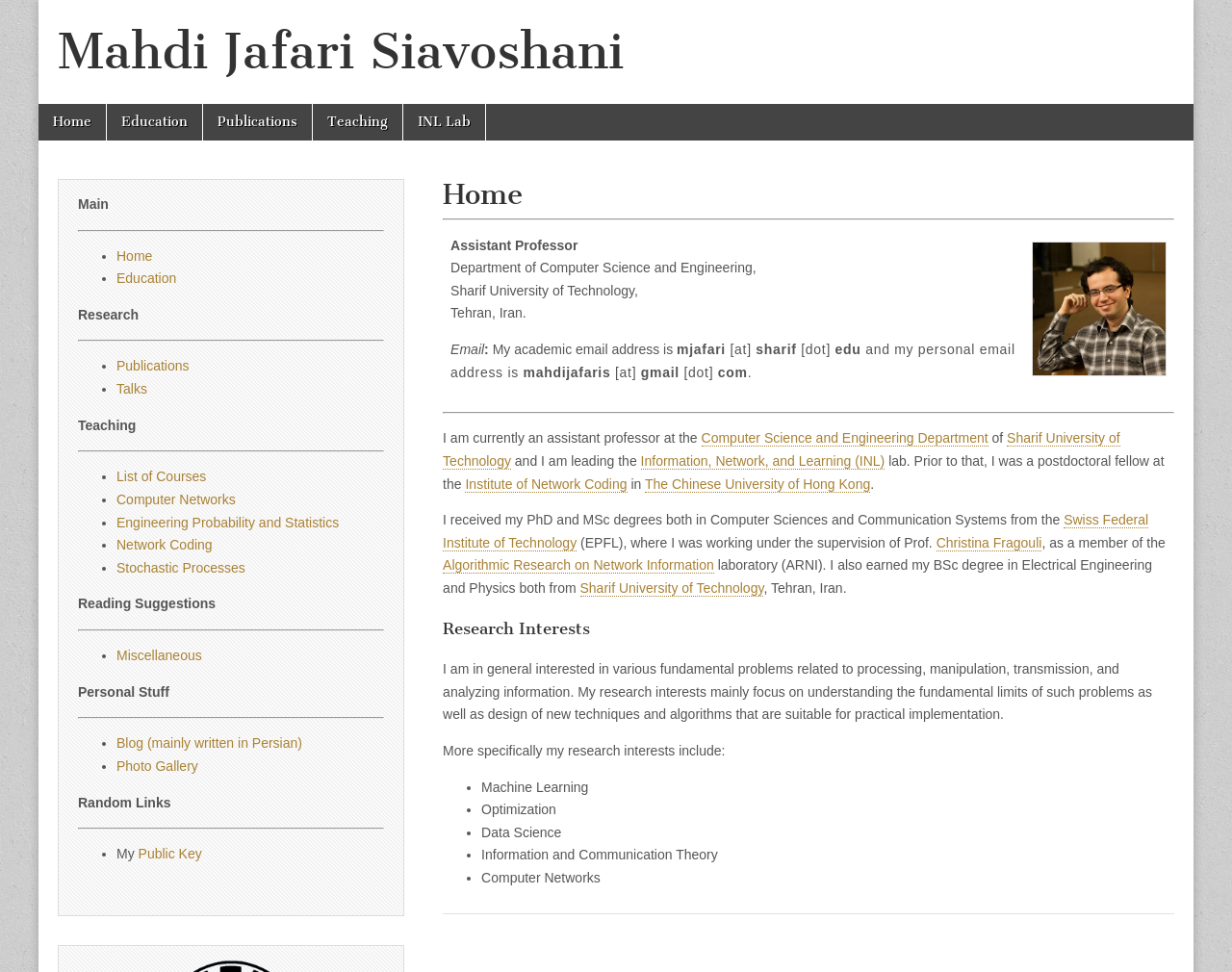Identify the bounding box coordinates for the element that needs to be clicked to fulfill this instruction: "Check the 'Information, Network, and Learning (INL)' lab". Provide the coordinates in the format of four float numbers between 0 and 1: [left, top, right, bottom].

[0.52, 0.466, 0.718, 0.483]